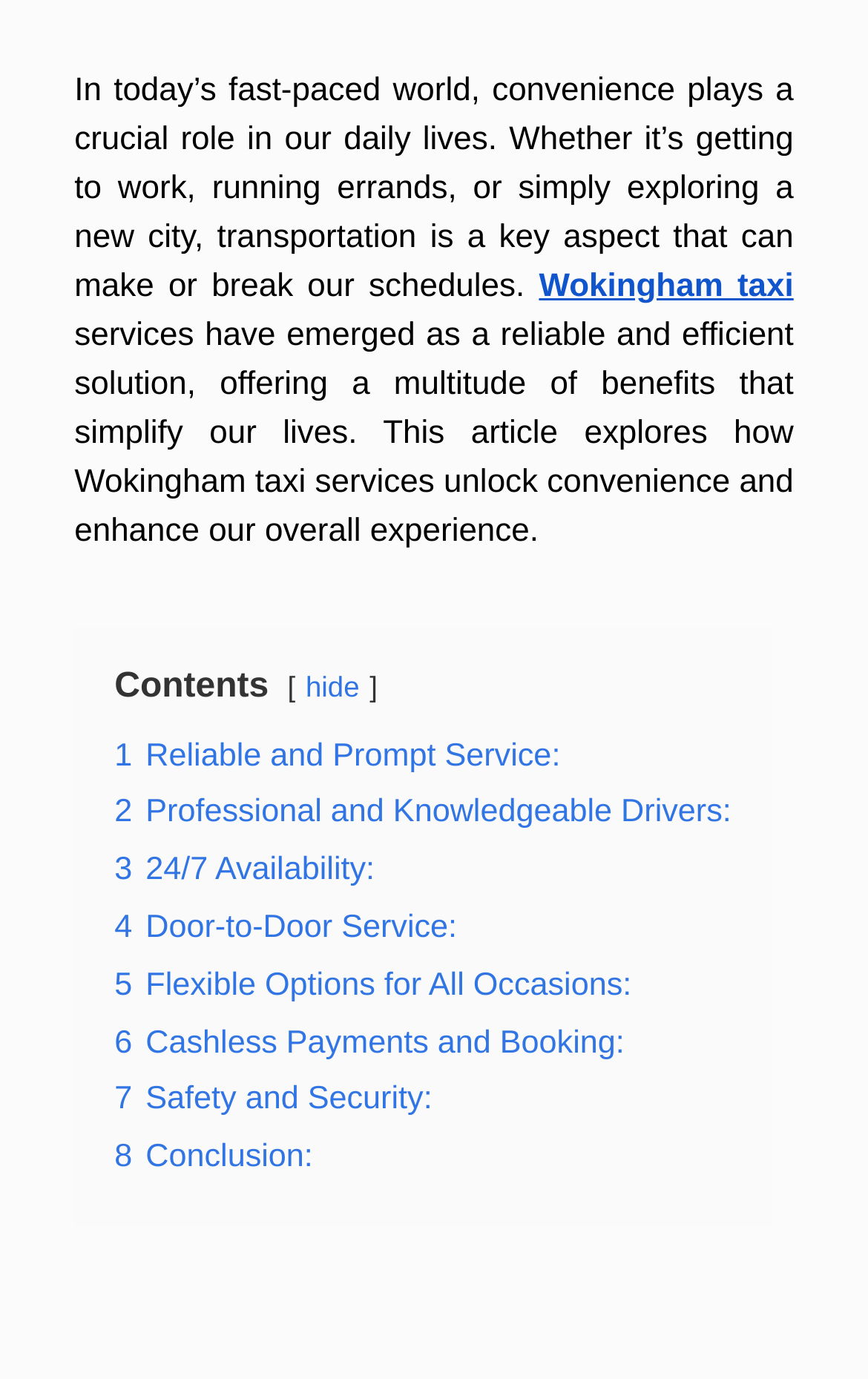Please identify the bounding box coordinates of the element on the webpage that should be clicked to follow this instruction: "Read about Reliable and Prompt Service". The bounding box coordinates should be given as four float numbers between 0 and 1, formatted as [left, top, right, bottom].

[0.132, 0.535, 0.646, 0.561]